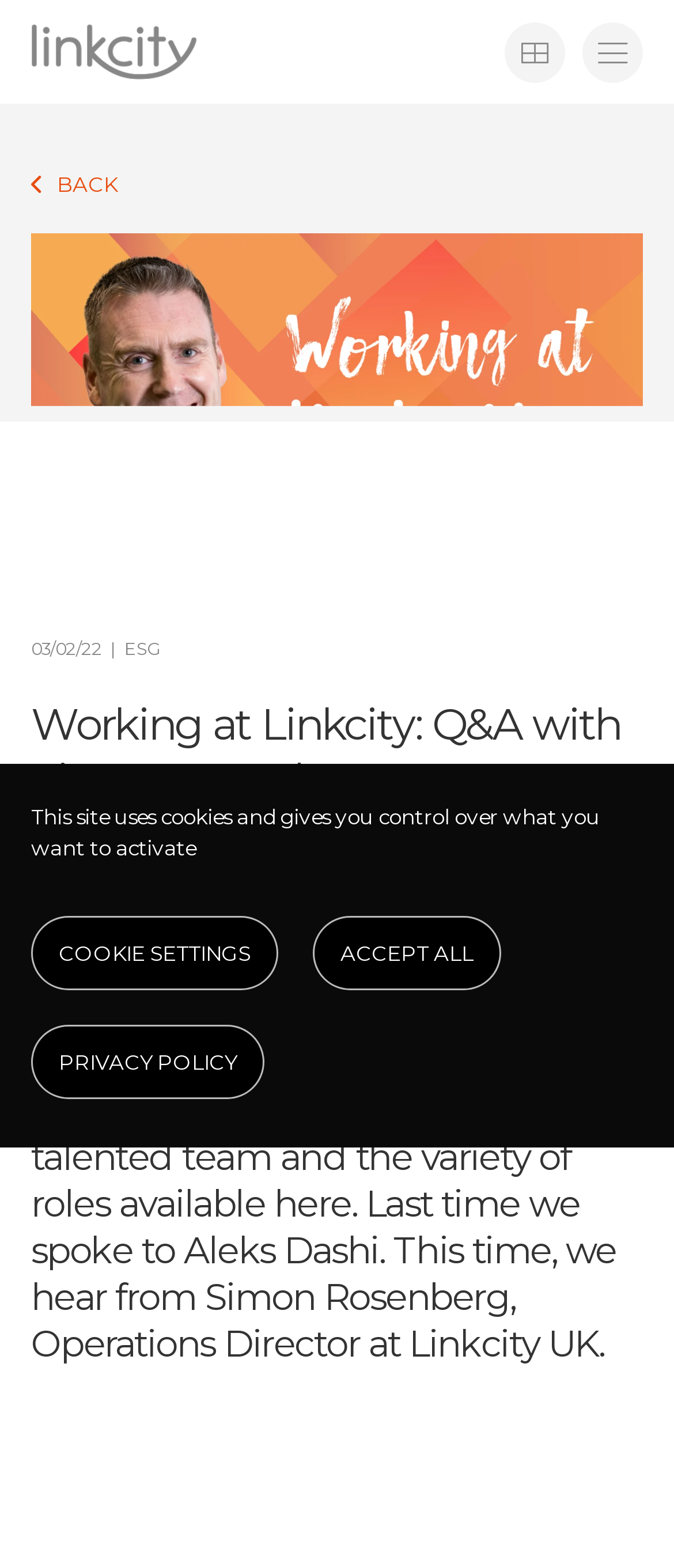What was the previous Q&A about?
Refer to the screenshot and deliver a thorough answer to the question presented.

The answer can be found in the paragraph of text which states 'Last time we spoke to Aleks Dashi'. This sentence implies that the previous Q&A was about Aleks Dashi.